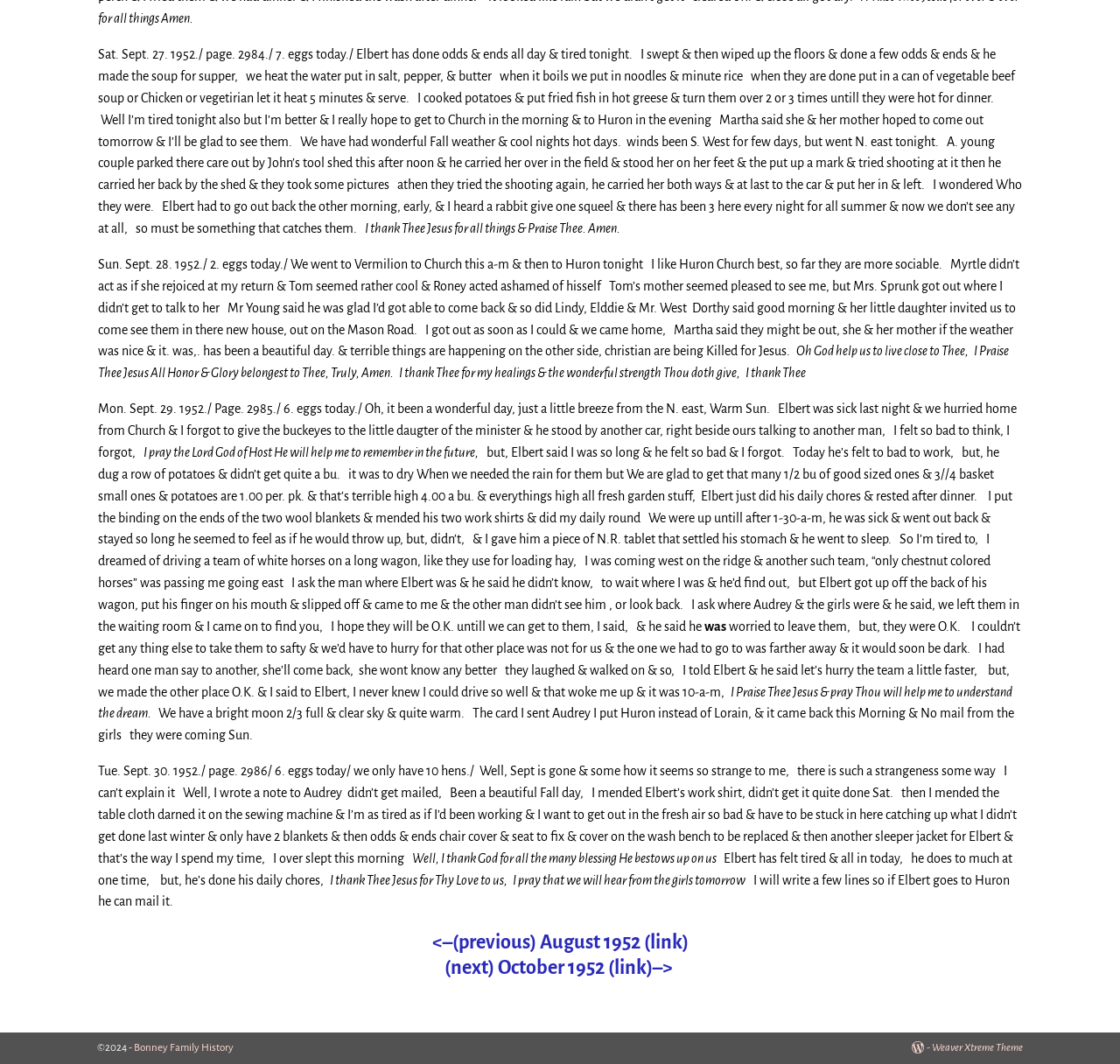What is the weather like on September 29?
Answer the question in a detailed and comprehensive manner.

On the diary entry for Mon. Sept. 29. 1952, it is written 'Oh, it been a wonderful day, just a little breeze from the N. east, Warm Sun.' which describes the weather on that day.